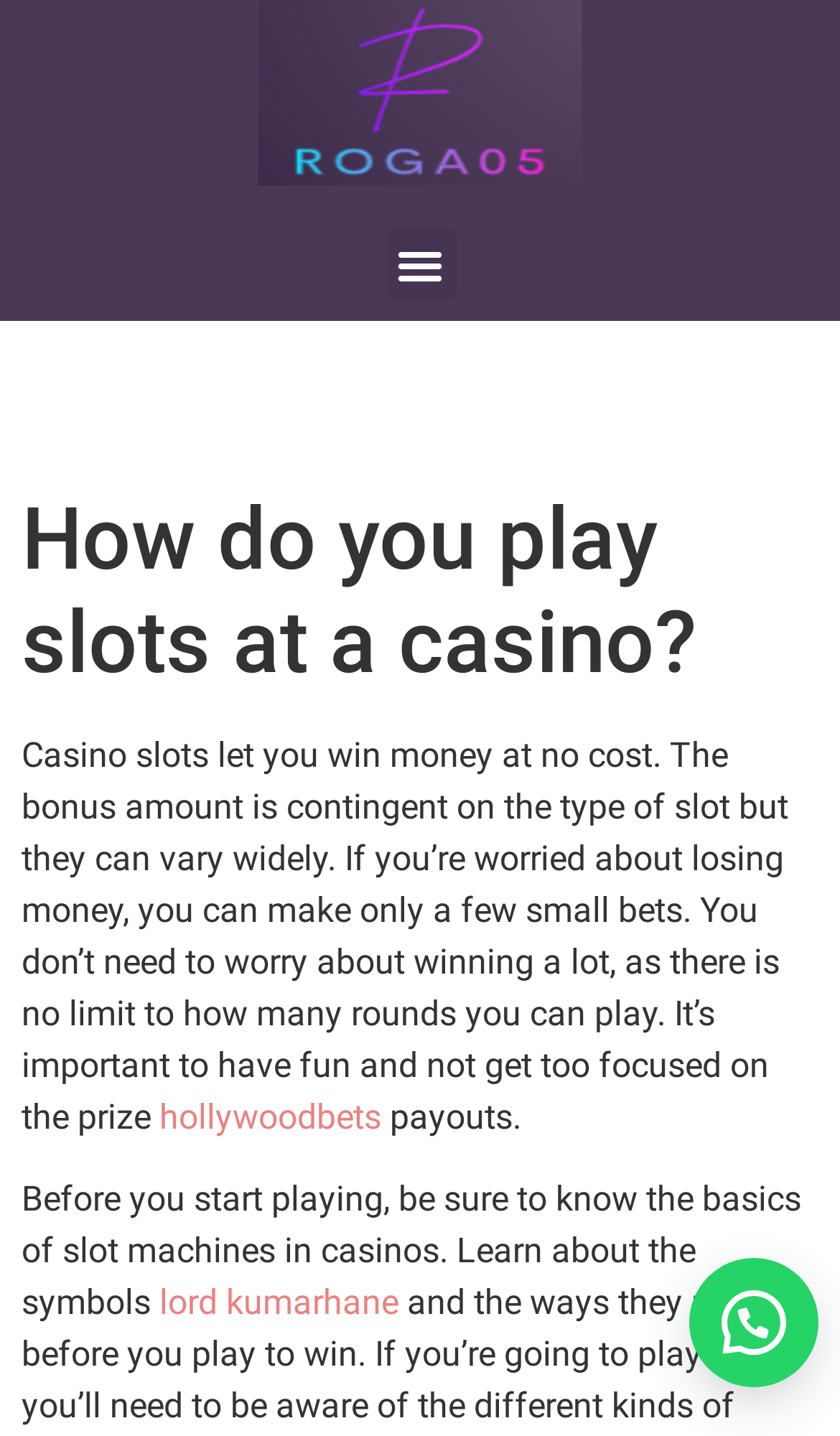Using the description "lord kumarhane", locate and provide the bounding box of the UI element.

[0.19, 0.893, 0.474, 0.922]